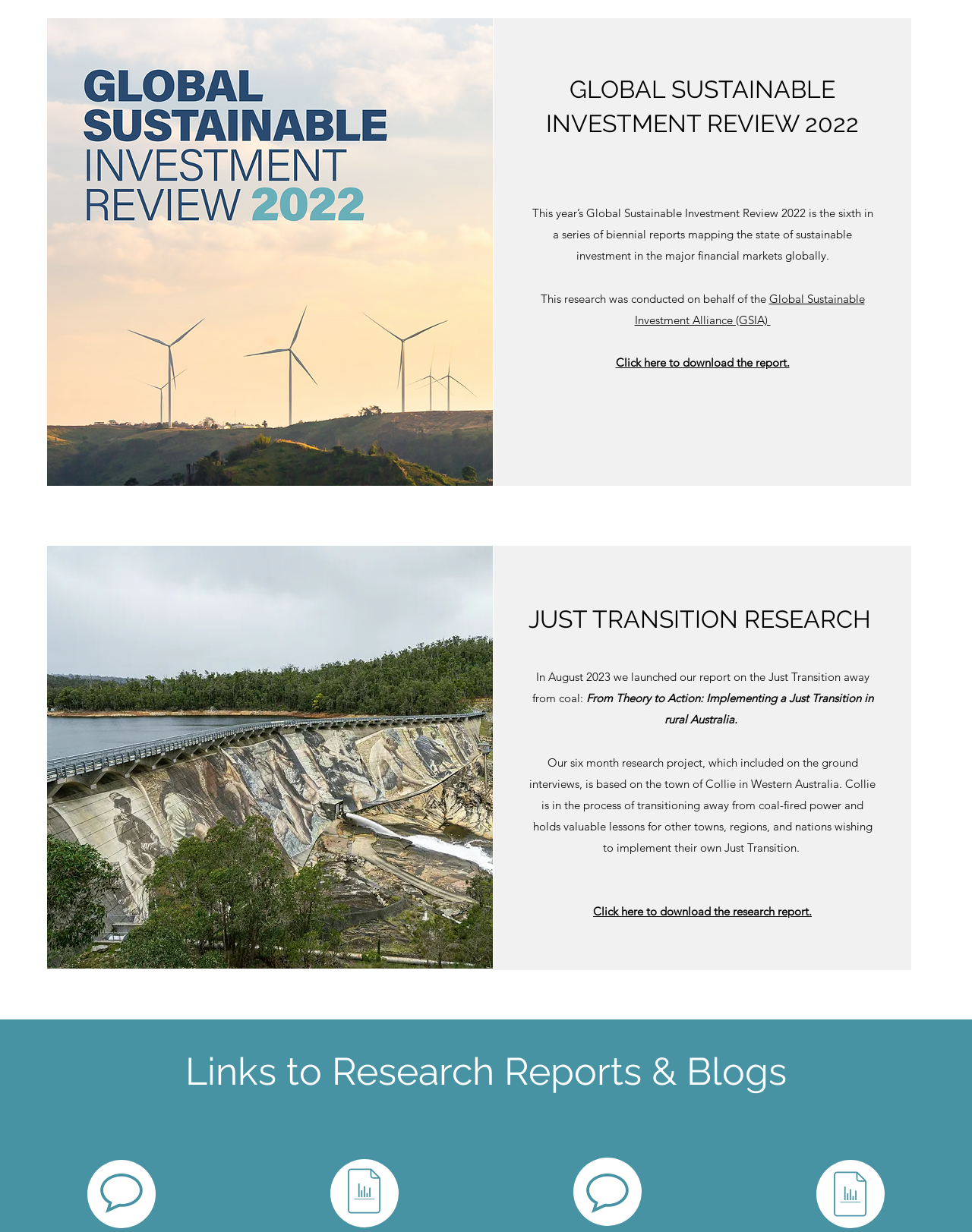Extract the bounding box coordinates for the HTML element that matches this description: "JUST TRANSITION RESEARCH". The coordinates should be four float numbers between 0 and 1, i.e., [left, top, right, bottom].

[0.543, 0.491, 0.902, 0.514]